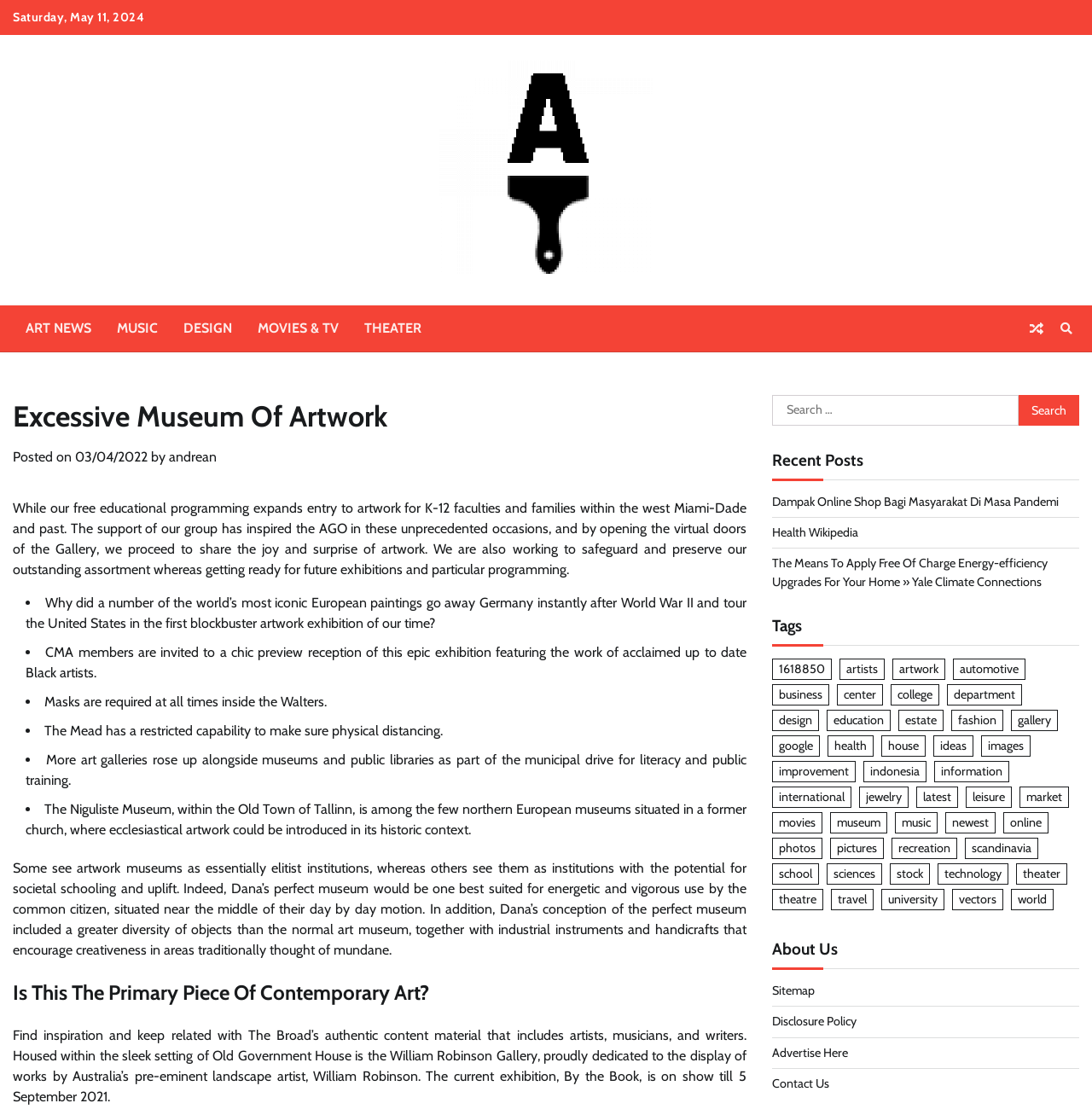Please provide the bounding box coordinates in the format (top-left x, top-left y, bottom-right x, bottom-right y). Remember, all values are floating point numbers between 0 and 1. What is the bounding box coordinate of the region described as: parent_node: Search for: value="Search"

[0.932, 0.356, 0.988, 0.384]